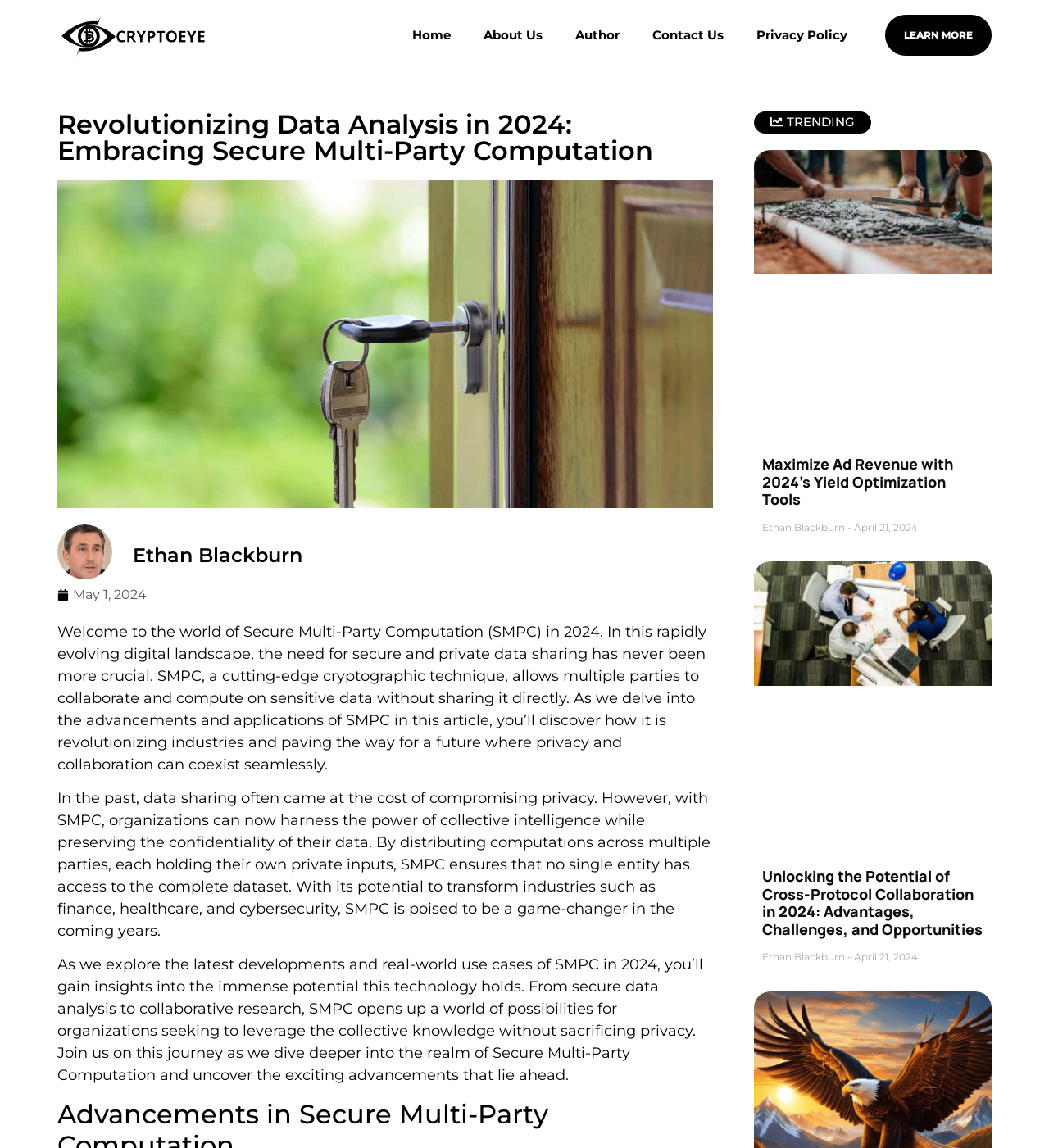Determine the bounding box coordinates of the clickable area required to perform the following instruction: "Click the 'About Us' link". The coordinates should be represented as four float numbers between 0 and 1: [left, top, right, bottom].

[0.461, 0.014, 0.518, 0.047]